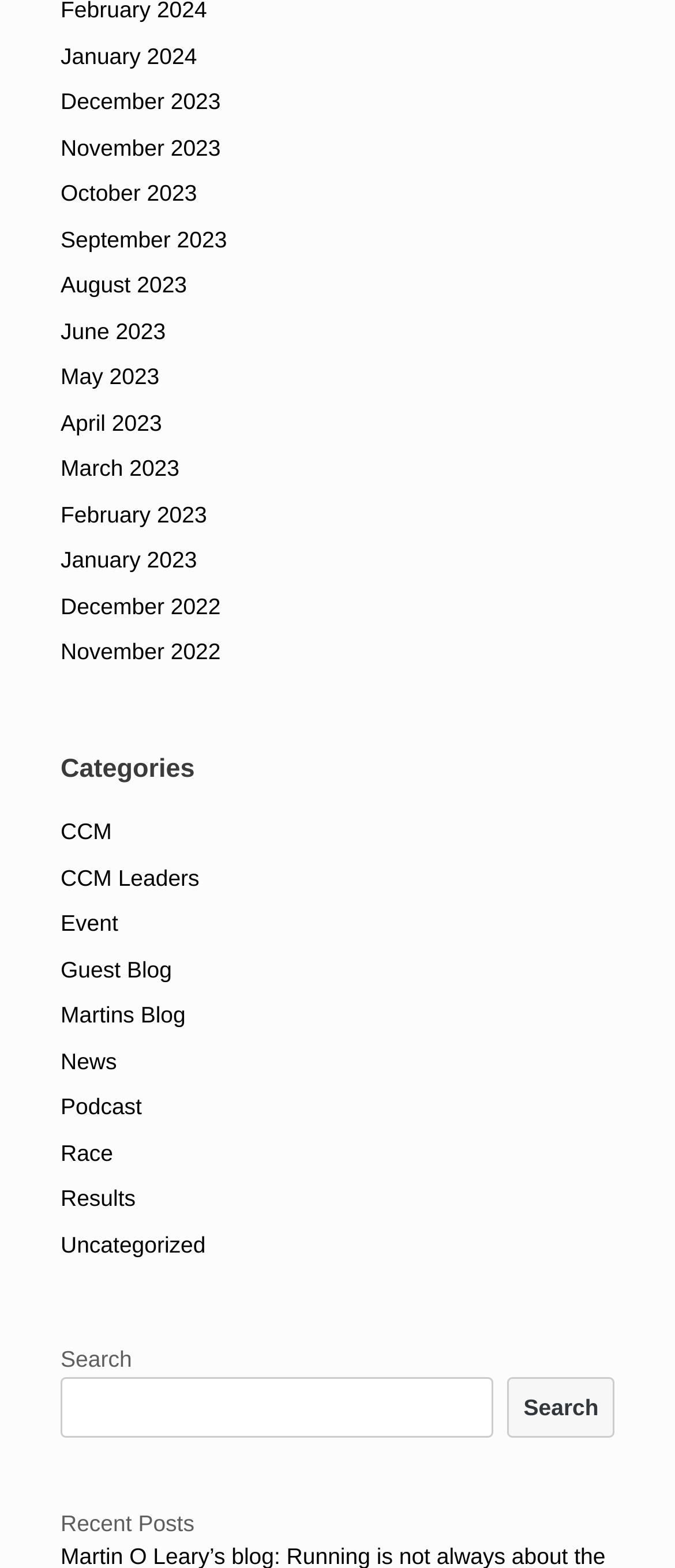Determine the bounding box coordinates for the clickable element required to fulfill the instruction: "Browse recent posts". Provide the coordinates as four float numbers between 0 and 1, i.e., [left, top, right, bottom].

[0.09, 0.961, 0.91, 0.983]